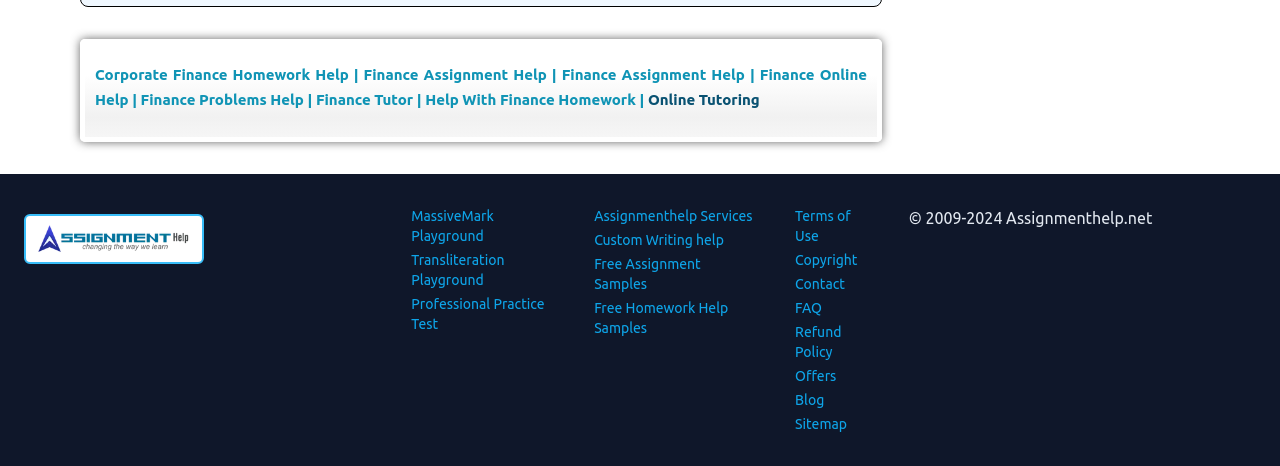Please identify the bounding box coordinates of the region to click in order to complete the task: "Learn more about cookies policy". The coordinates must be four float numbers between 0 and 1, specified as [left, top, right, bottom].

None